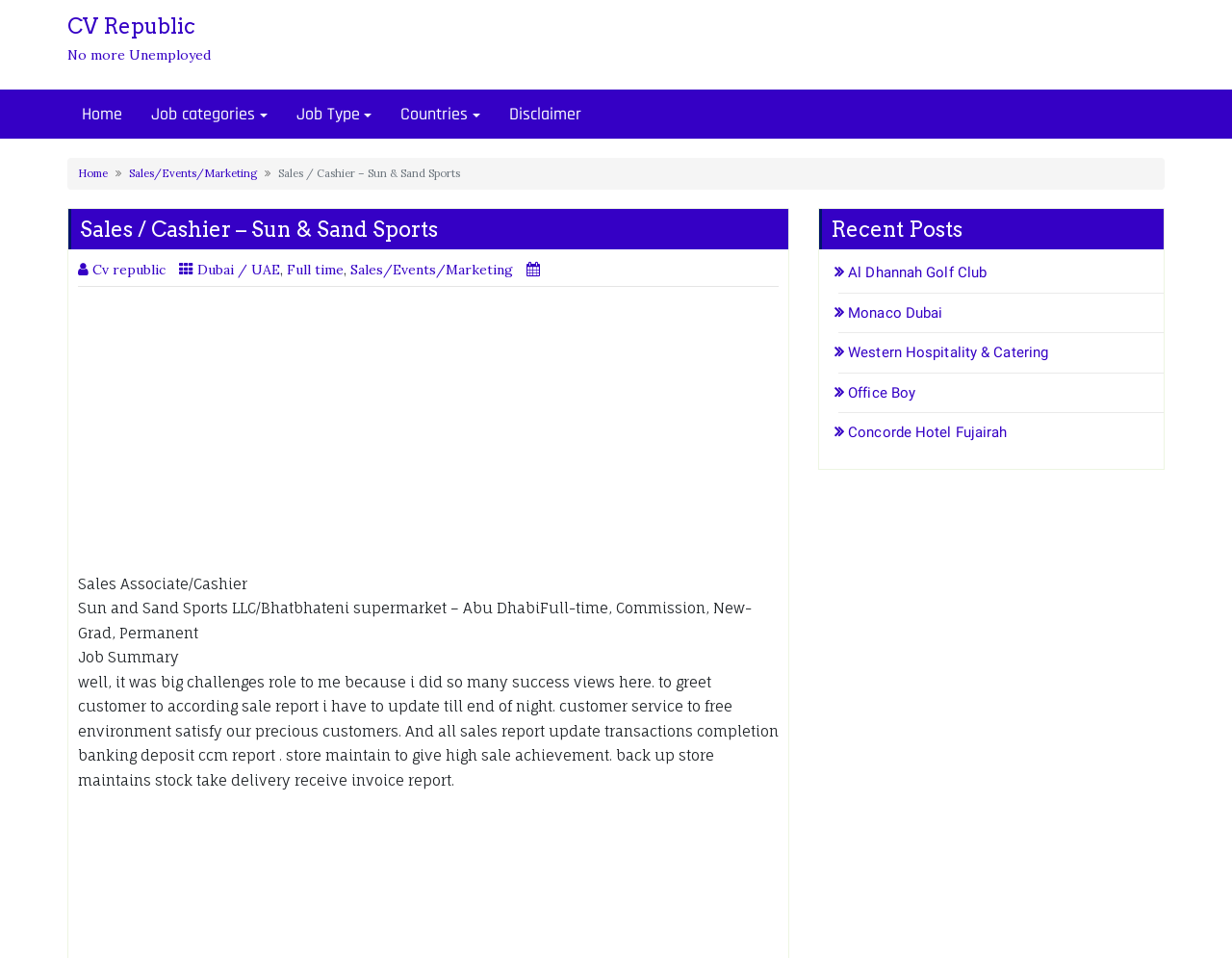What is the company name of the current job posting?
Kindly offer a detailed explanation using the data available in the image.

I found the company name by looking at the static text element with the content 'Sun and Sand Sports LLC/Bhatbhateni supermarket – Abu DhabiFull-time,...' located below the job title.